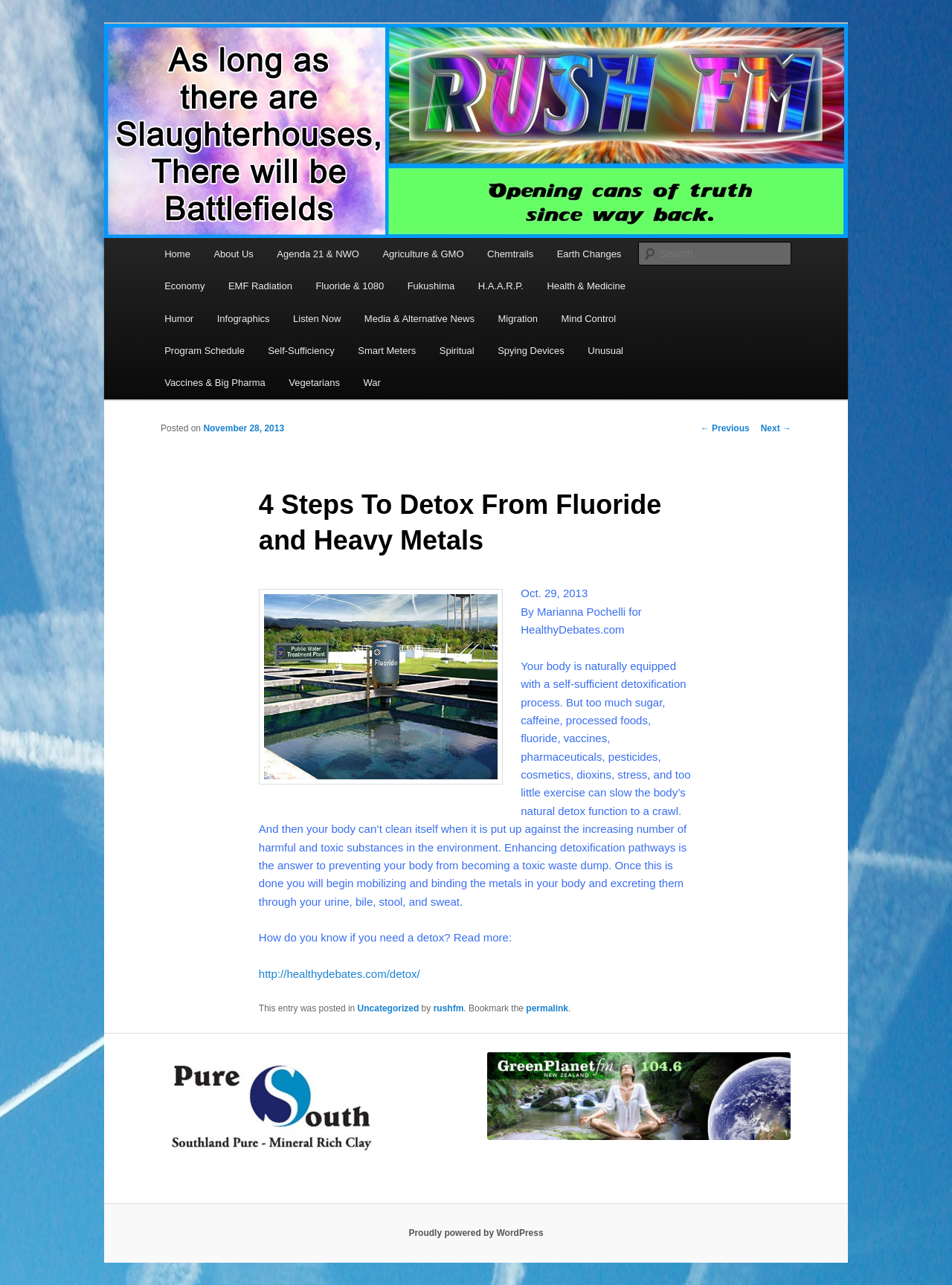Carefully examine the image and provide an in-depth answer to the question: Who is the author of the article?

The author of the article can be found in the static text element 'By Marianna Pochelli for HealthyDebates.com' with bounding box coordinates [0.547, 0.471, 0.674, 0.495]. This text element is part of the article content and indicates the author of the article.